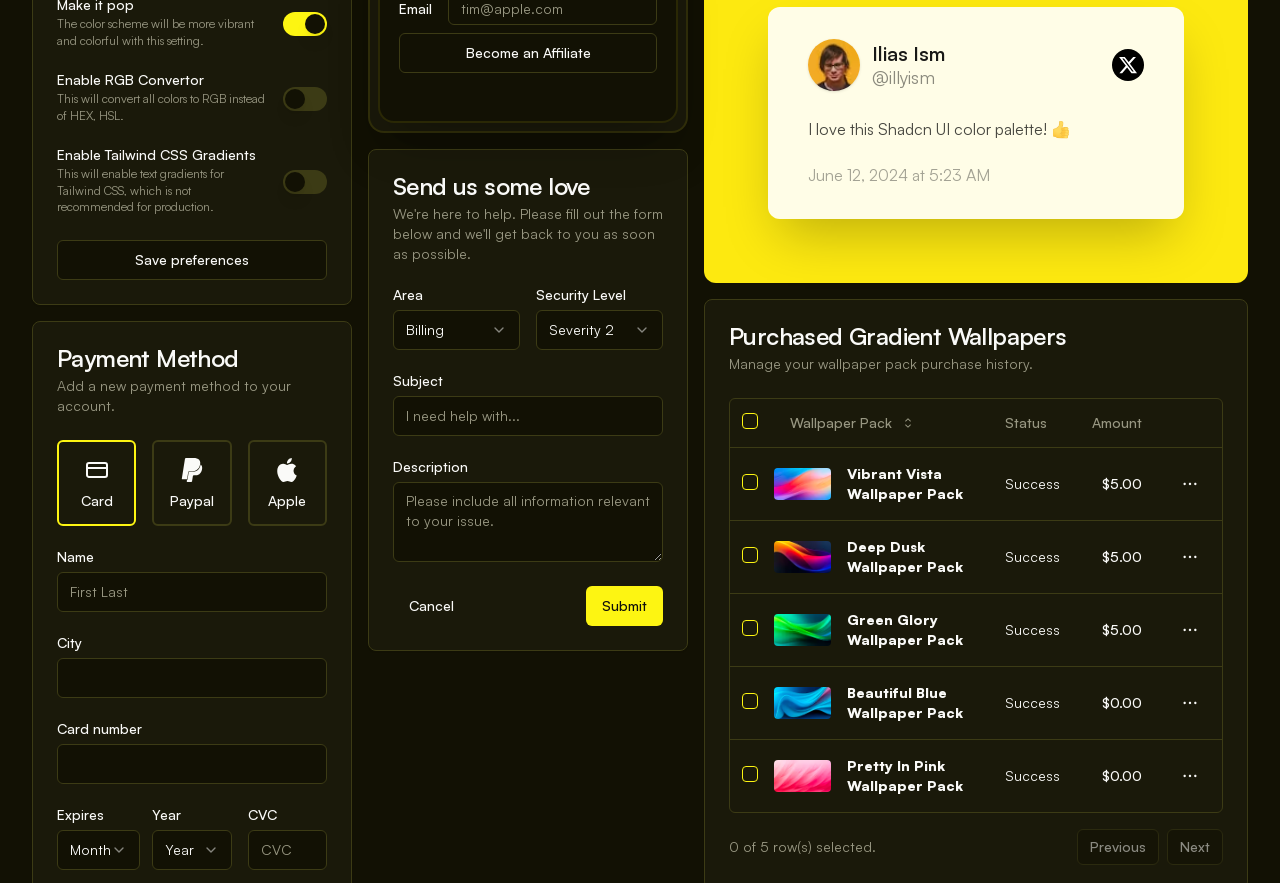Use the information in the screenshot to answer the question comprehensively: What payment methods are available?

The payment method section is located below the preferences section, and it provides three options: Card, Paypal, and Apple. These options are represented by radio buttons, and the user can select one of them to proceed with the payment.